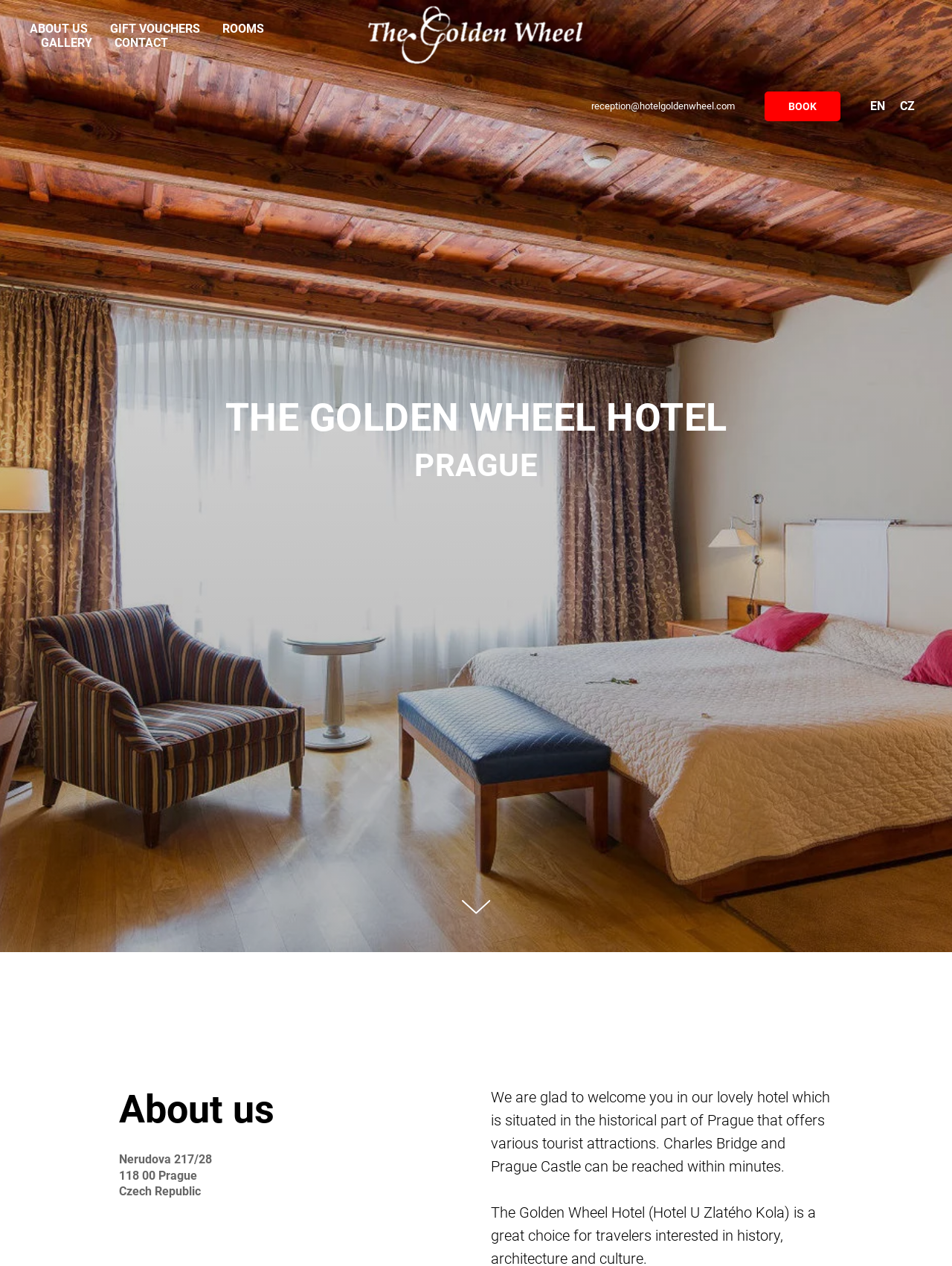What is the location of the hotel?
Give a one-word or short phrase answer based on the image.

historical part of Prague